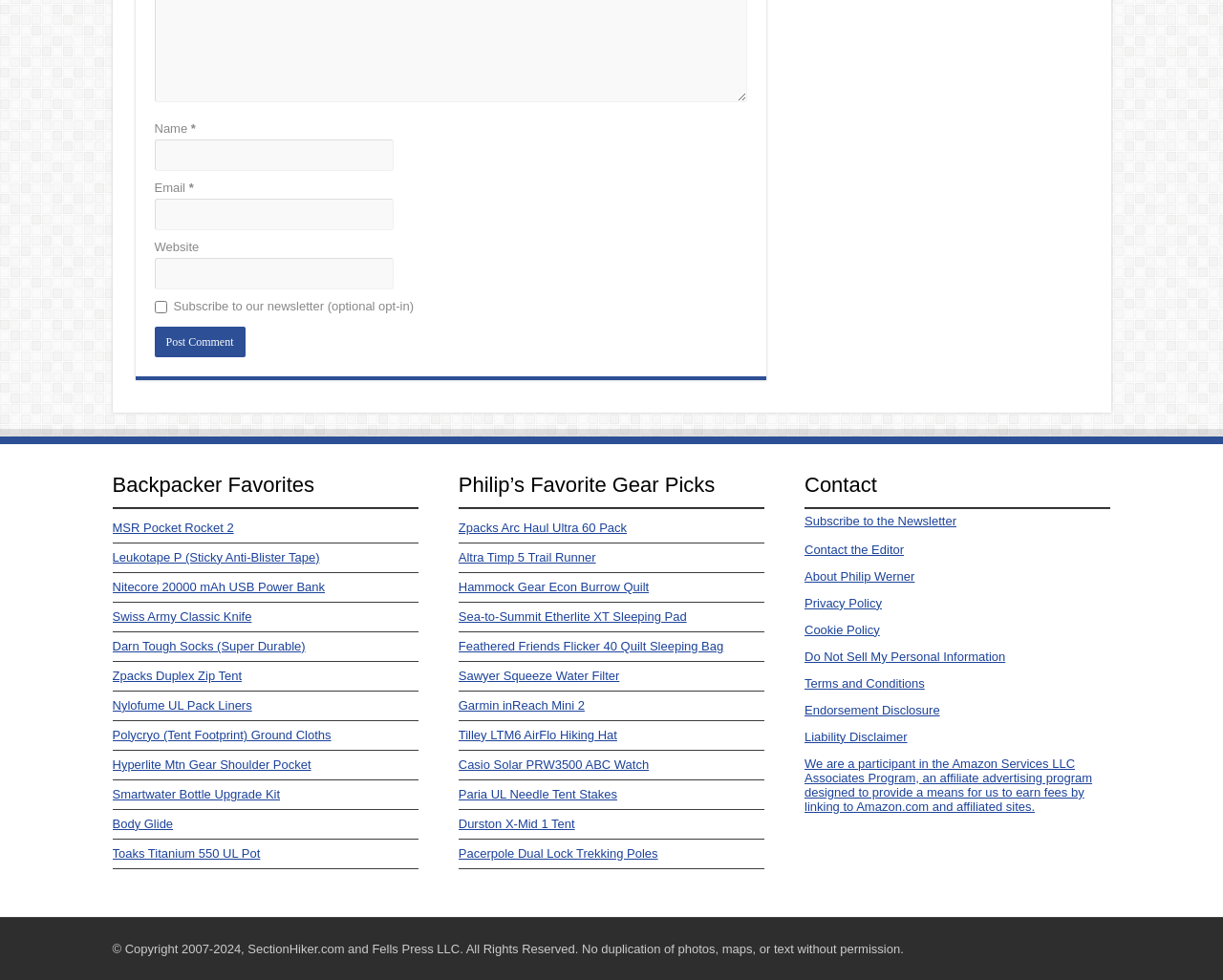Can you determine the bounding box coordinates of the area that needs to be clicked to fulfill the following instruction: "Click the 'Post Comment' button"?

[0.126, 0.333, 0.2, 0.364]